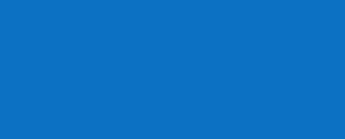Give an elaborate caption for the image.

The image features the logo of Nutech Electronics and Wire, prominently displayed in a bold blue color. It represents the company, which specializes in electronics, particularly soldering equipment. The logo is likely designed to convey reliability and professionalism, aligning with the brand's reputation in the electronics domain. The context indicates a focus on products like the WE1010 Weller Soldering Station, a high-quality soldering tool that emphasizes advanced features such as quick heating and precision in soldering tasks. This image serves to enhance brand recognition and establish a visual identity for customers browsing their electronic solutions.